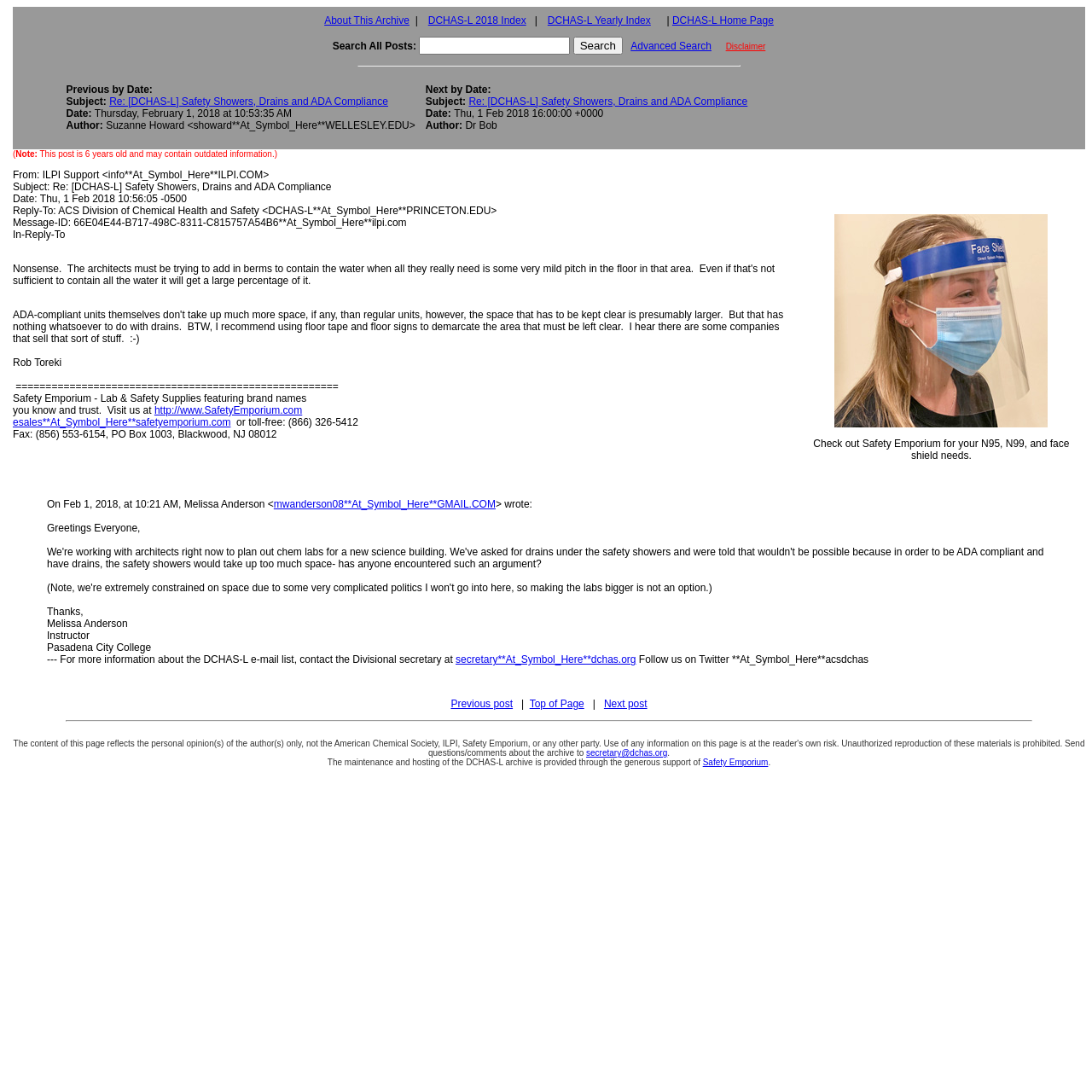Please answer the following question using a single word or phrase: 
What is the purpose of the Safety Emporium?

Lab & Safety Supplies